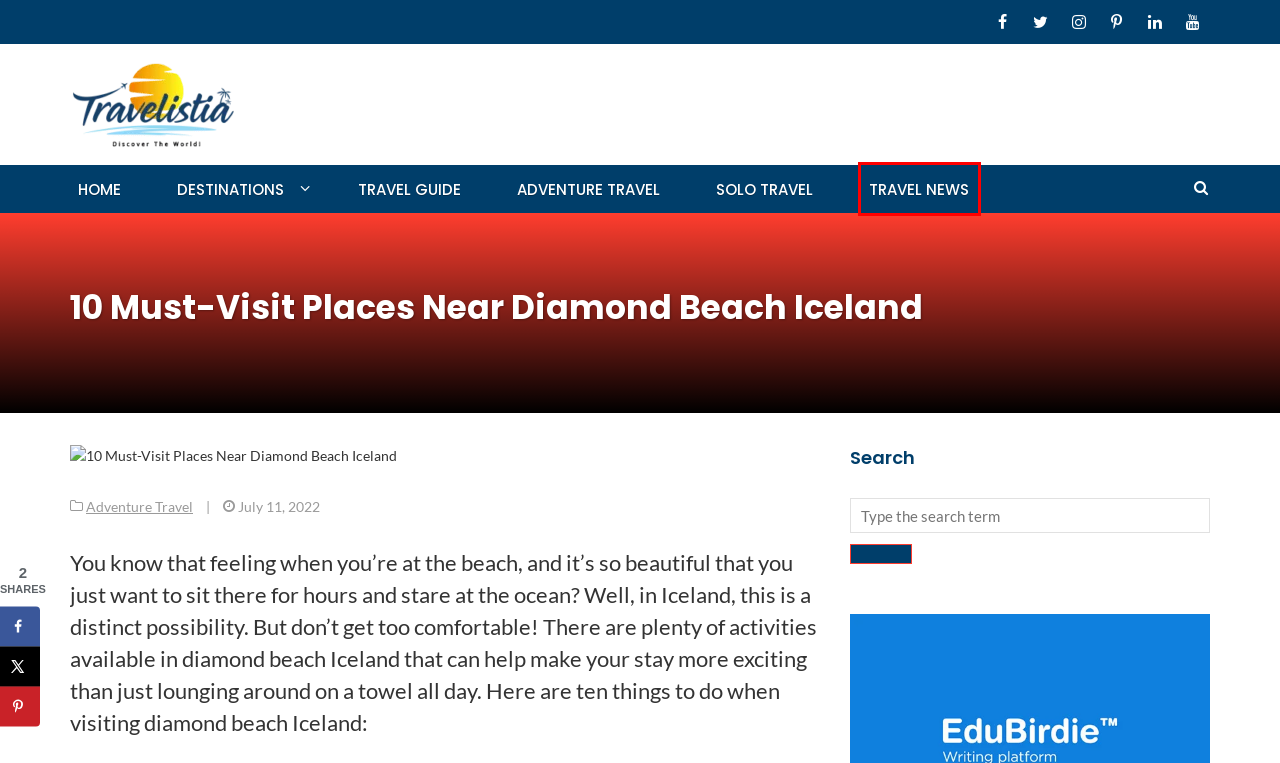You have a screenshot showing a webpage with a red bounding box around a UI element. Choose the webpage description that best matches the new page after clicking the highlighted element. Here are the options:
A. Travel News About Latest Trends, Destinations, Hotels & Resorts
B. Visit the Travelistia Privacy policy for more information | Travelistia
C. Adventure Travel Destinations - Places to Travel - Travelistia
D. How to Do Timepass While Traveling: 12 Tips for Adults & Kids - Travelistia
E. How To Be A Luxury Travel Mom: Tips And Tricks For The Busy Mom - Travelistia
F. Best Places to Travel and Popular top travel destinations for your holidays
G. How safe is Everest Base Camp Trekking? - Travelistia
H. Adventure Travel | Expeditions and Adventurous Places

A